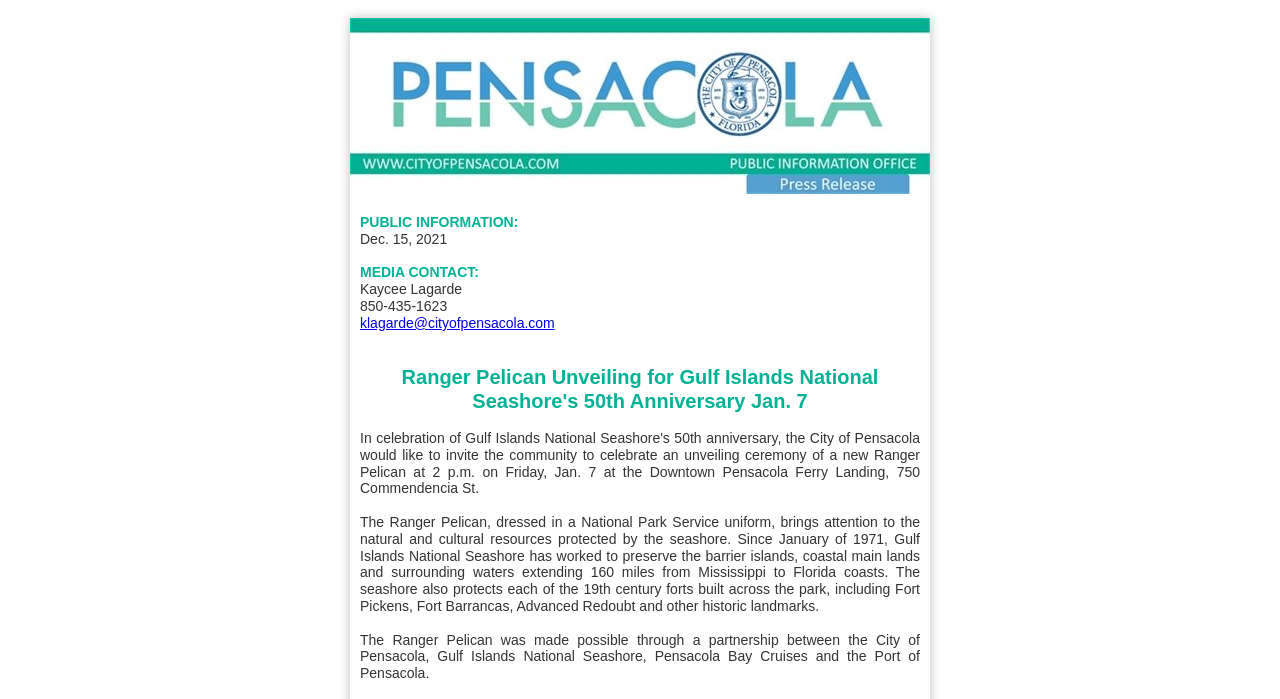Locate the heading on the webpage and return its text.

Ranger Pelican Unveiling for Gulf Islands National Seashore's 50th Anniversary Jan. 7